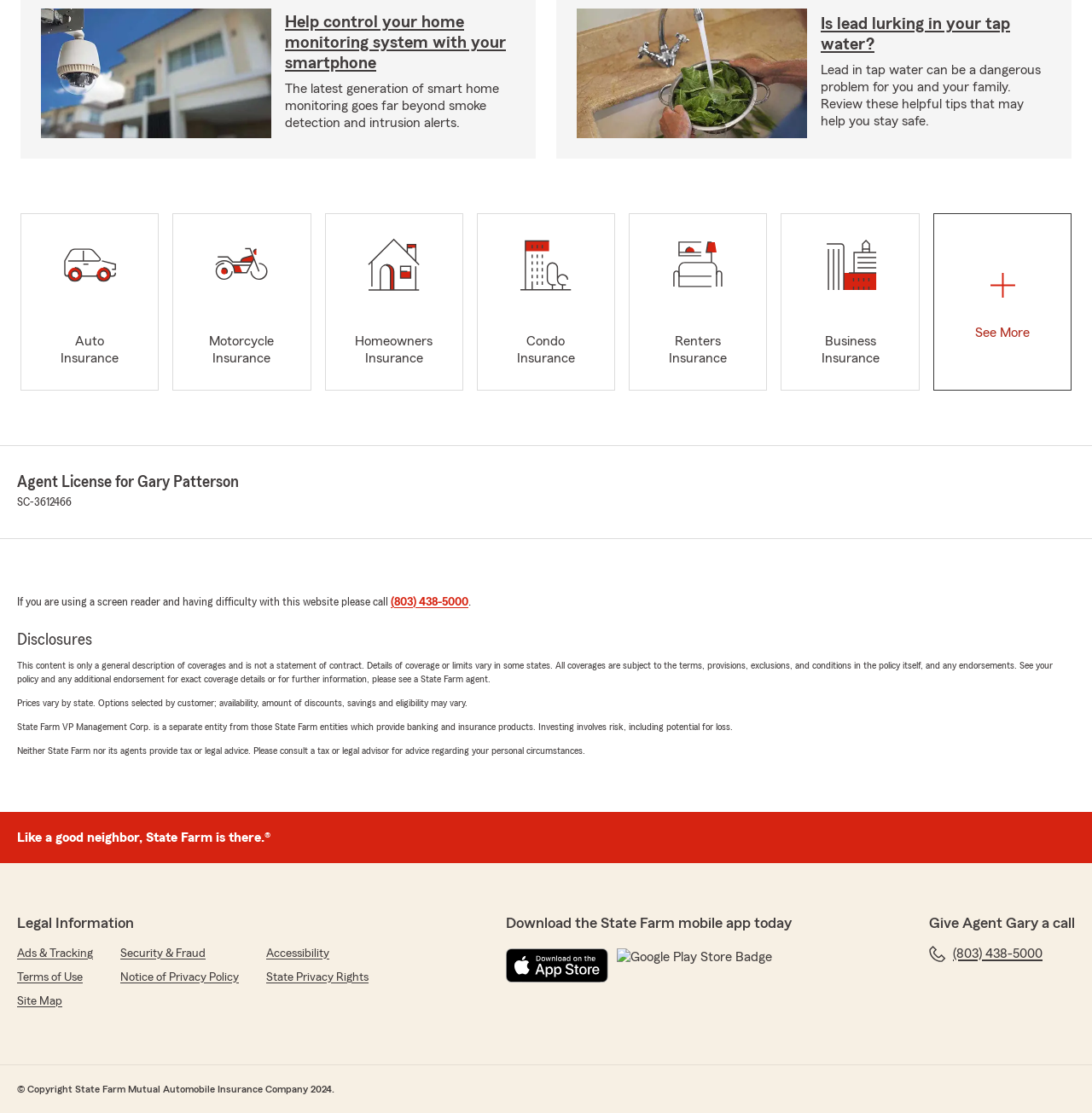Using the webpage screenshot, locate the HTML element that fits the following description and provide its bounding box: "Renters Insurance".

[0.576, 0.191, 0.703, 0.351]